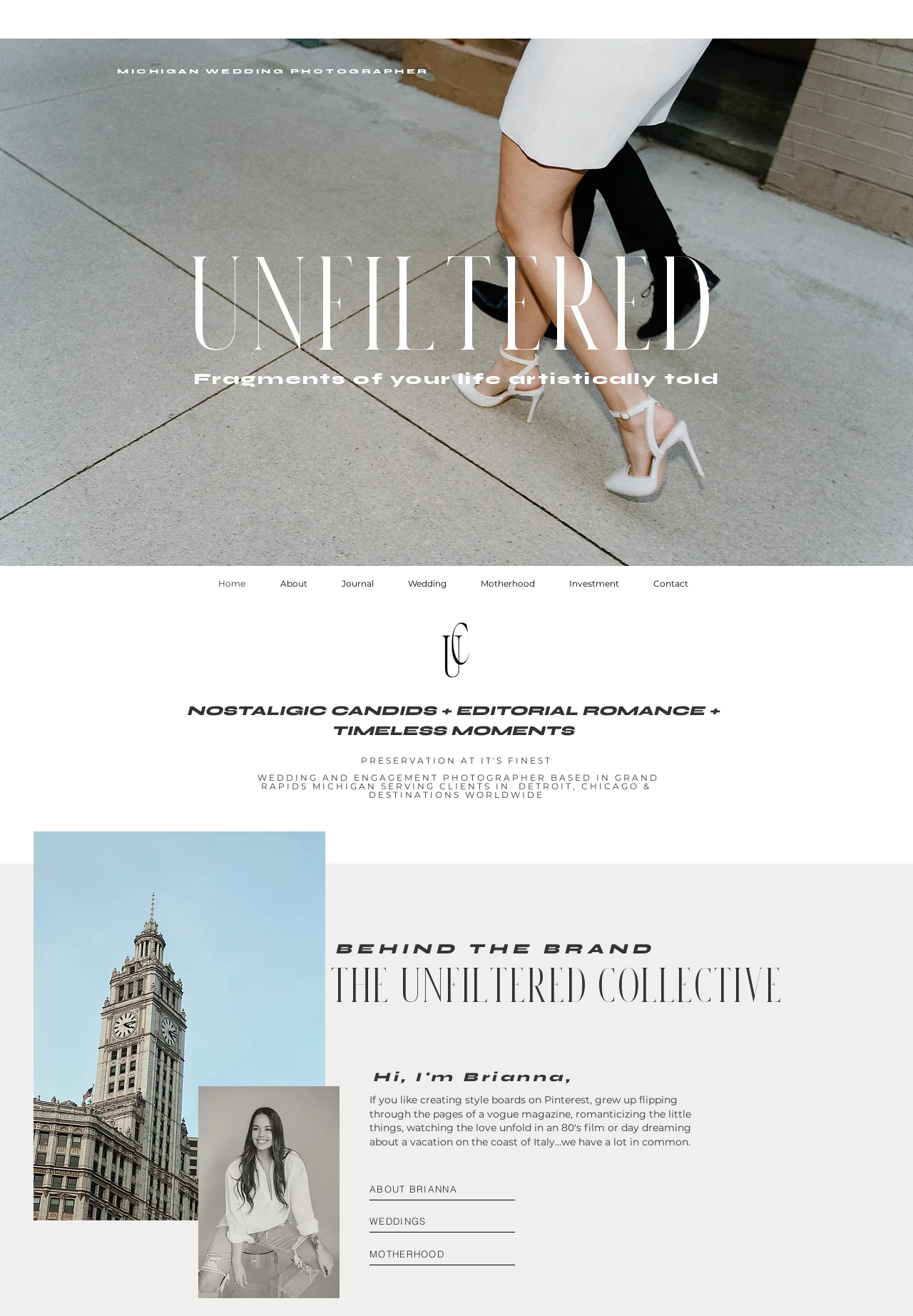Please determine the bounding box coordinates of the area that needs to be clicked to complete this task: 'contact us'. The coordinates must be four float numbers between 0 and 1, formatted as [left, top, right, bottom].

None